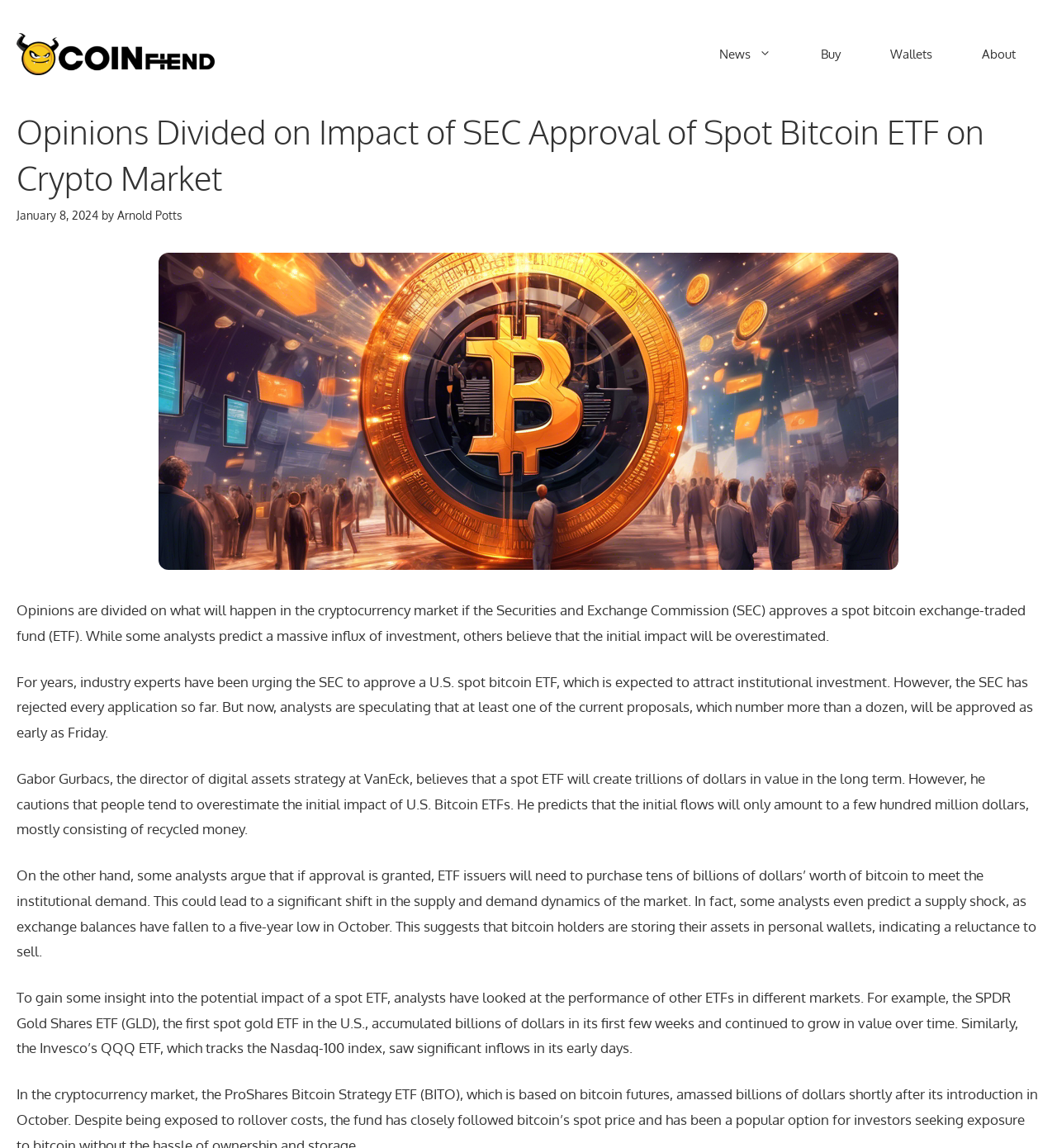Provide a short answer to the following question with just one word or phrase: What is the name of the director of digital assets strategy at VanEck?

Gabor Gurbacs